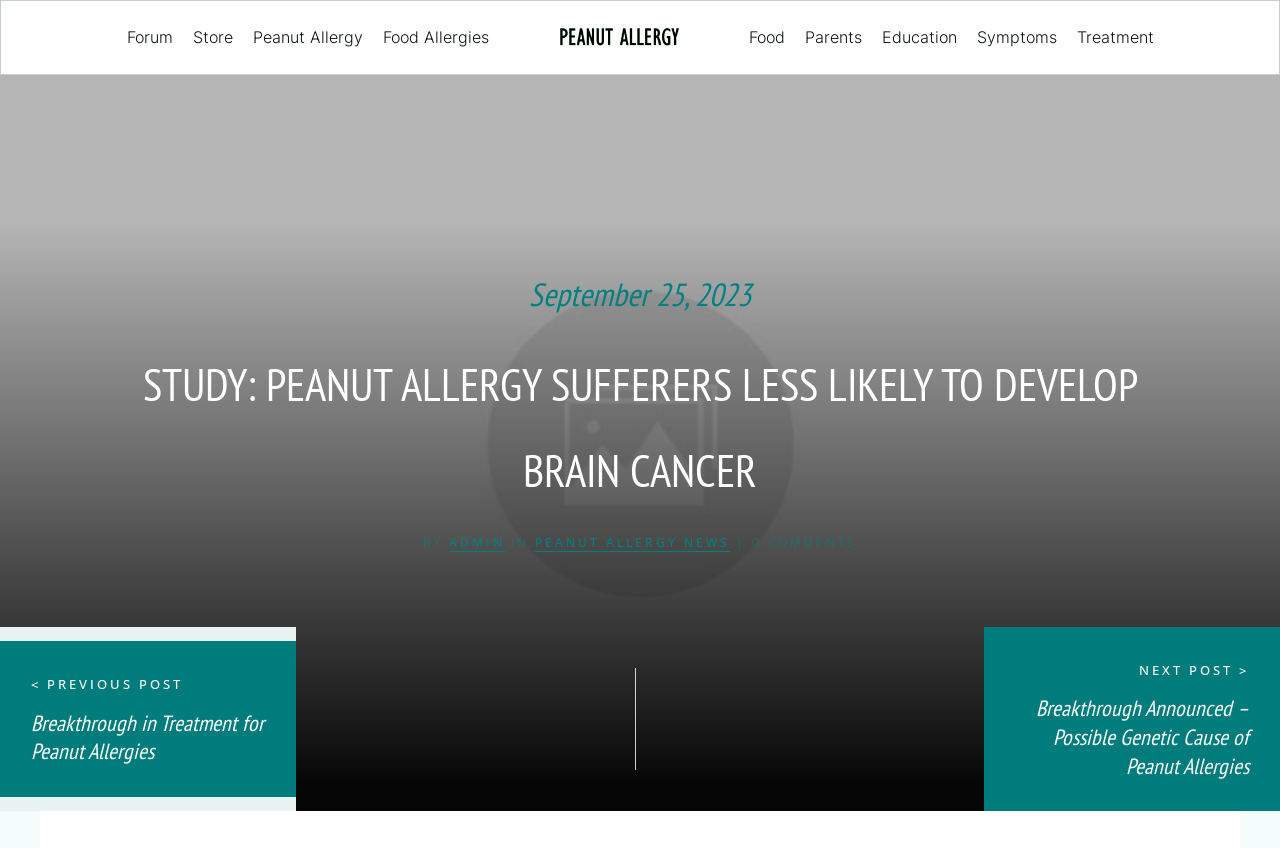What is the main title displayed on this webpage?

STUDY: PEANUT ALLERGY SUFFERERS LESS LIKELY TO DEVELOP BRAIN CANCER